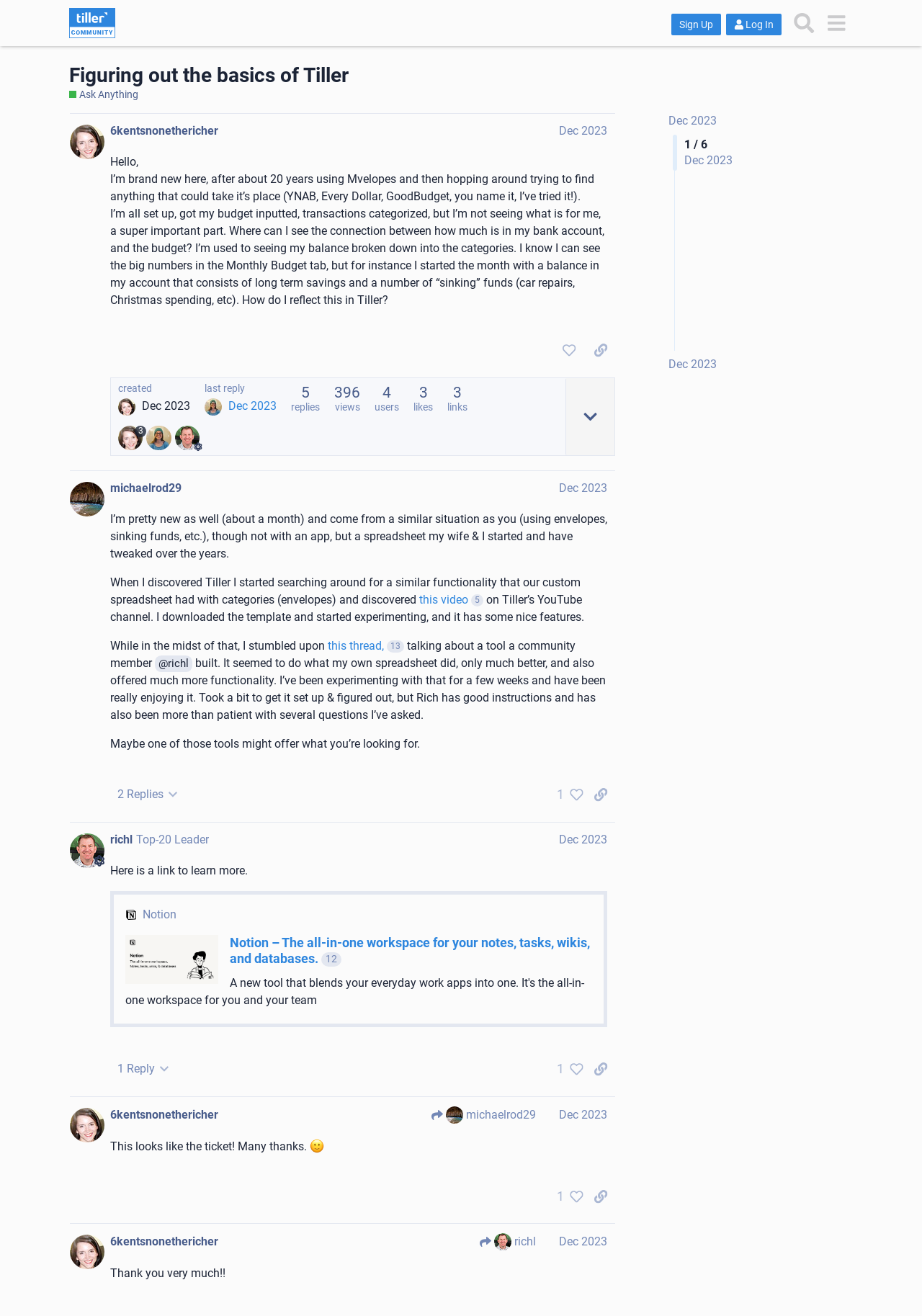Generate a comprehensive description of the webpage.

This webpage is a community forum discussion page, specifically the "Ask Anything" section of the Tiller Community. At the top, there is a header with a link to the Tiller Community and buttons for signing up, logging in, searching, and accessing a menu. Below the header, there is a heading that reads "Figuring out the basics of Tiller - Ask Anything - Tiller Community".

The main content of the page consists of three posts, each with a heading that includes the username and date of the post. The first post, by user 6kentsnonethericher, is a question about how to reflect long-term savings and sinking funds in Tiller. The post includes a detailed description of the user's situation and what they are trying to achieve.

The second post, by user michaelrod29, is a response to the first post. The user shares their own experience of transitioning from a spreadsheet to Tiller and mentions a video and a thread that might be helpful to the original poster. The post includes links to the video and thread.

The third post, by user richl, is a response to the first post as well. The user provides a link to learn more about a tool that might be helpful to the original poster.

Each post includes buttons for liking, copying a link to the post, and viewing replies. There are also indicators of the number of replies, views, users, likes, and links for each post. The posts are arranged in a vertical layout, with the most recent post at the top.